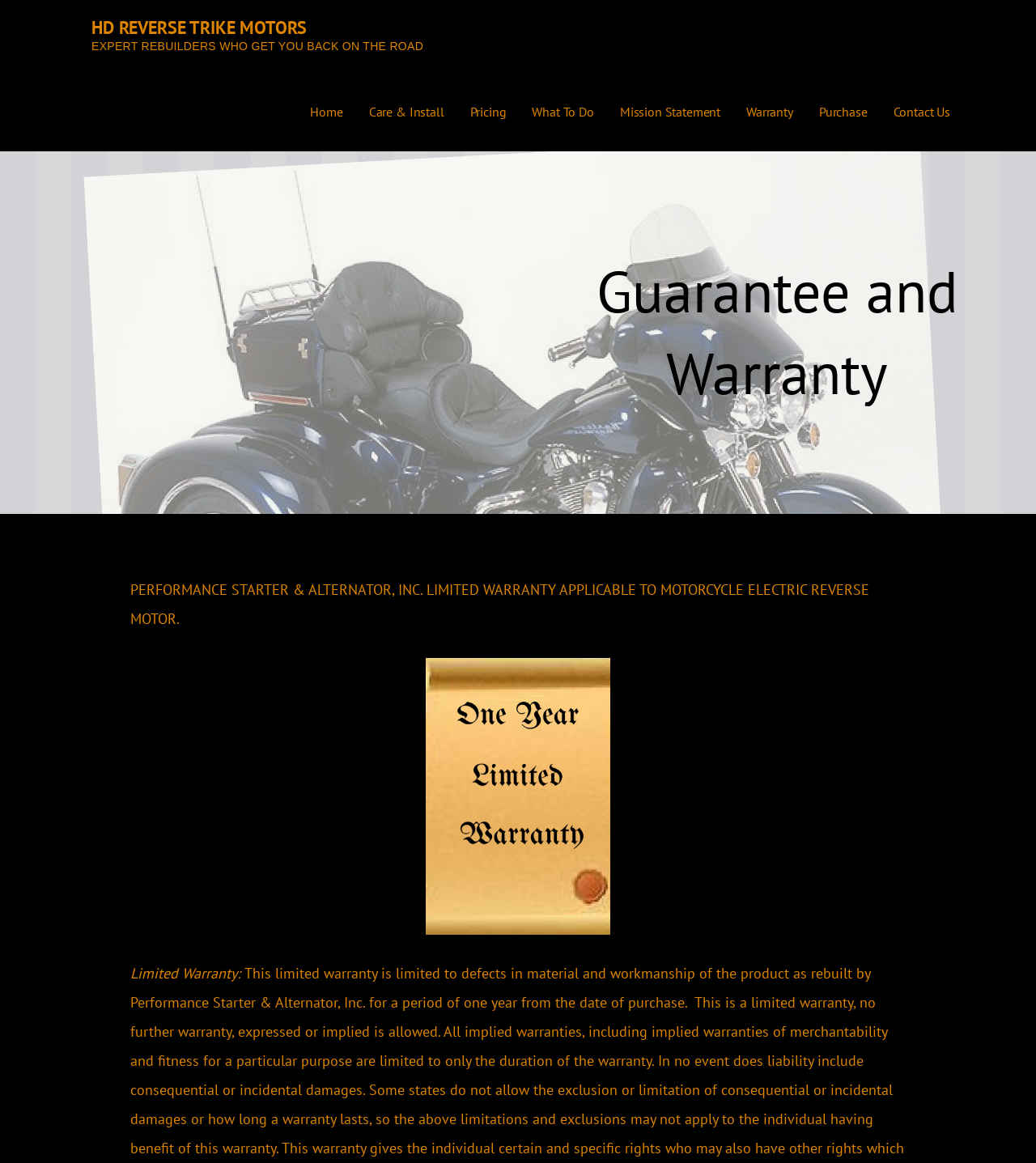Please identify the coordinates of the bounding box that should be clicked to fulfill this instruction: "Read the blog post about Global Logistics".

None